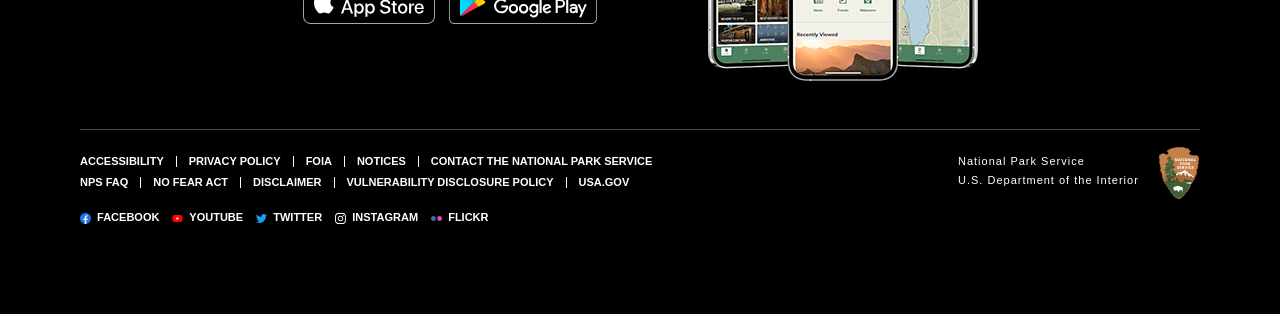Determine the bounding box coordinates (top-left x, top-left y, bottom-right x, bottom-right y) of the UI element described in the following text: Privacy Policy

[0.147, 0.493, 0.219, 0.532]